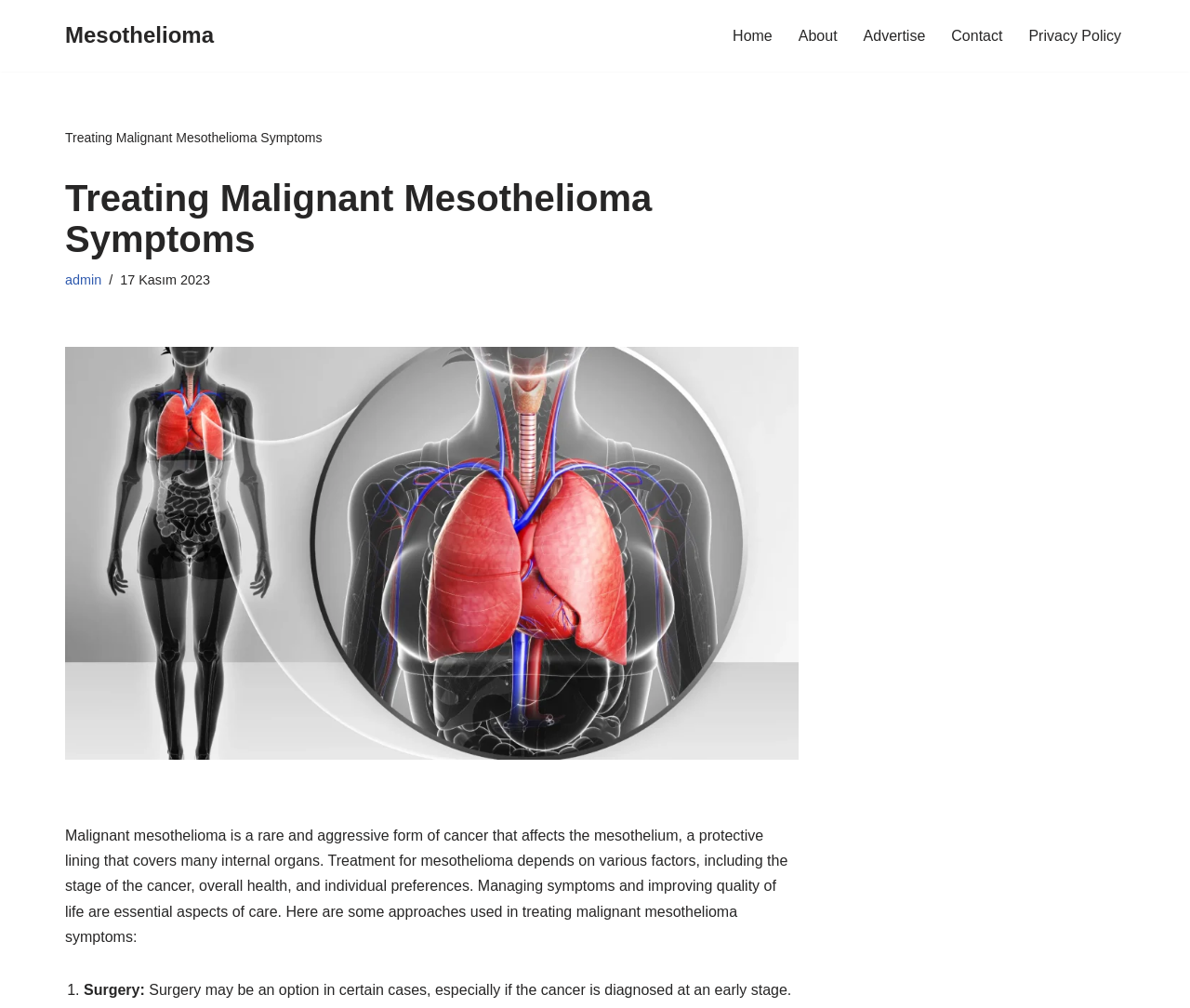Answer the question using only a single word or phrase: 
What is the first approach mentioned in treating malignant mesothelioma symptoms?

Surgery